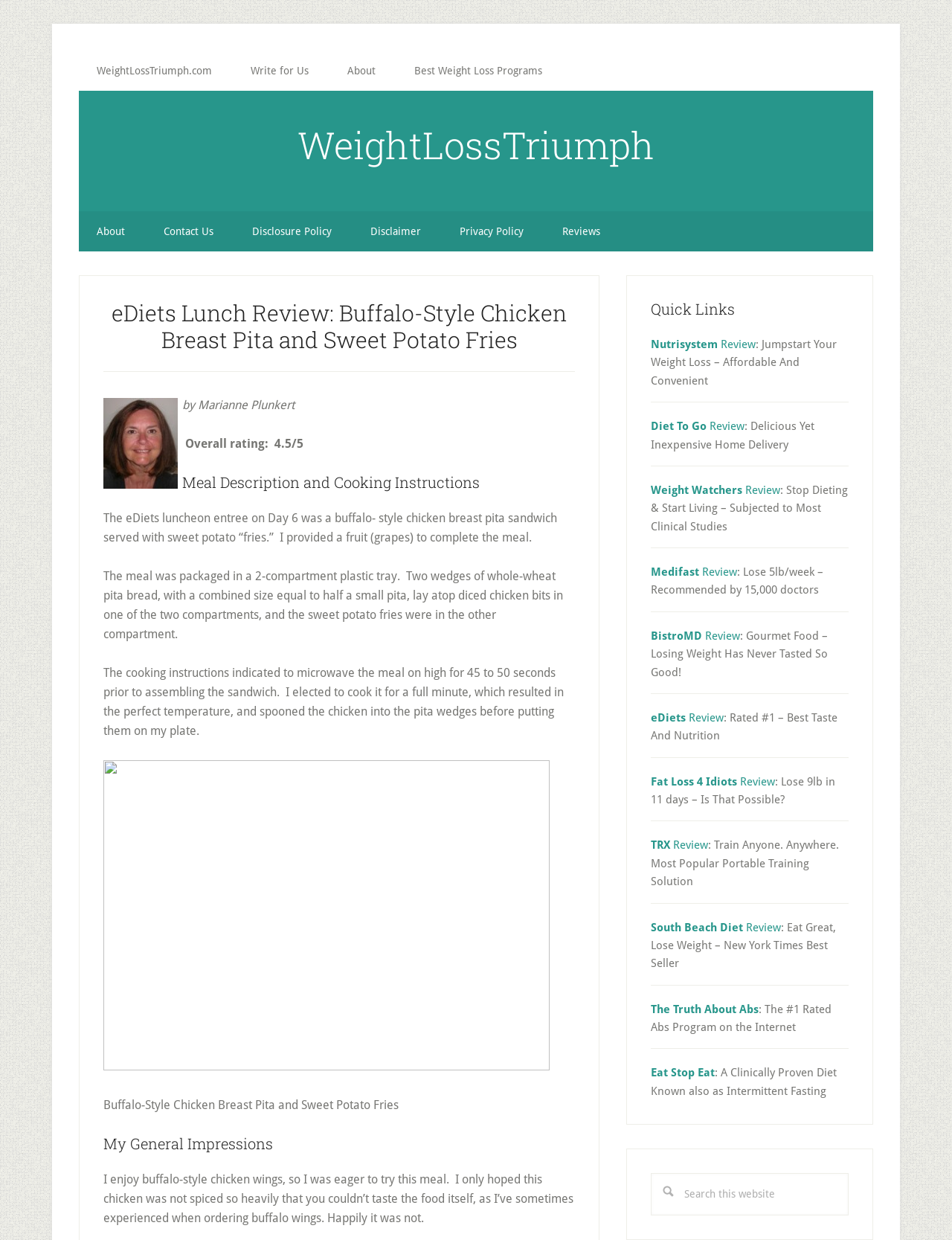What is the rating of the meal?
Refer to the image and provide a one-word or short phrase answer.

4.5/5